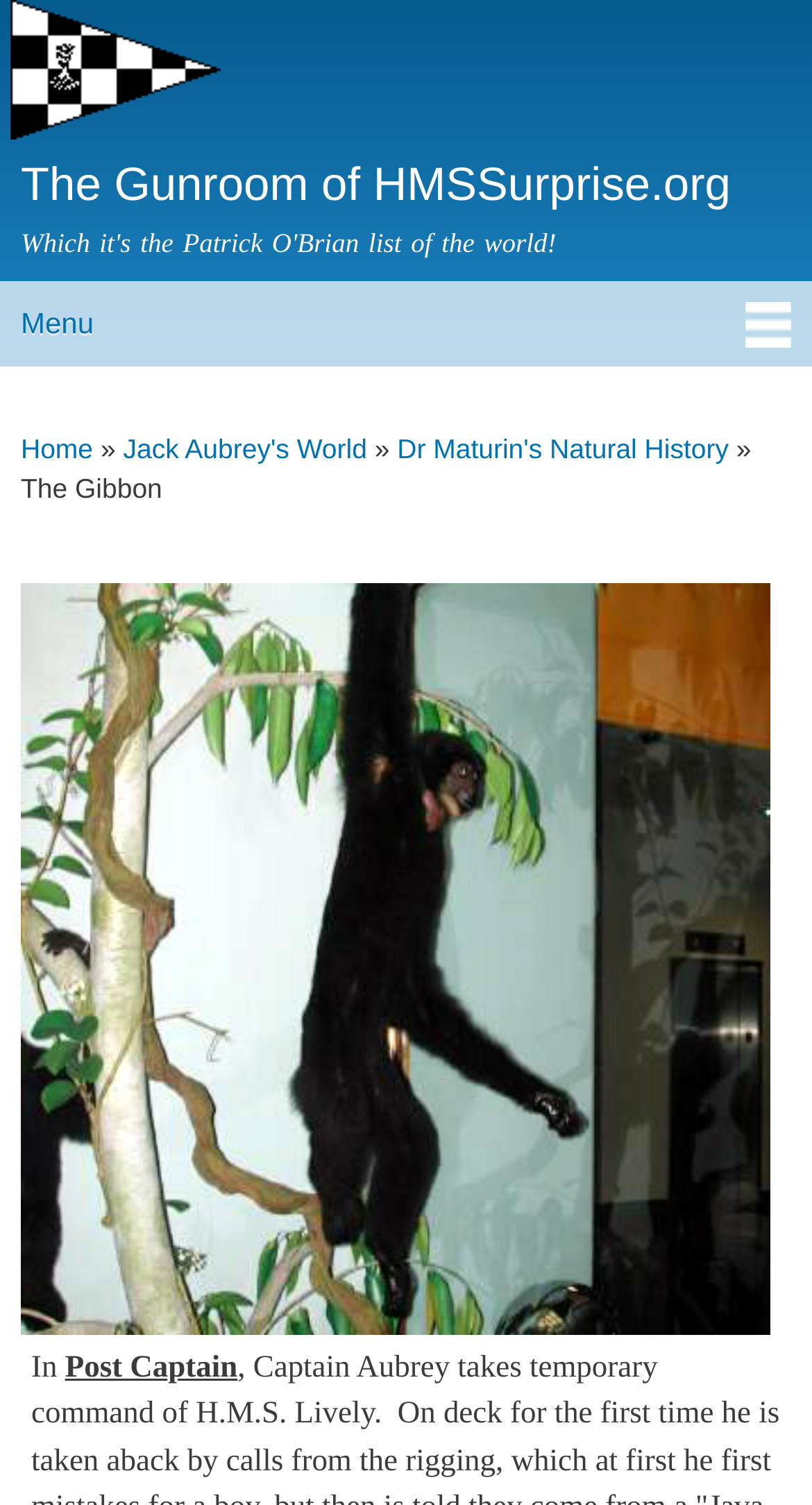Respond to the question below with a single word or phrase: How many menu items are there?

5